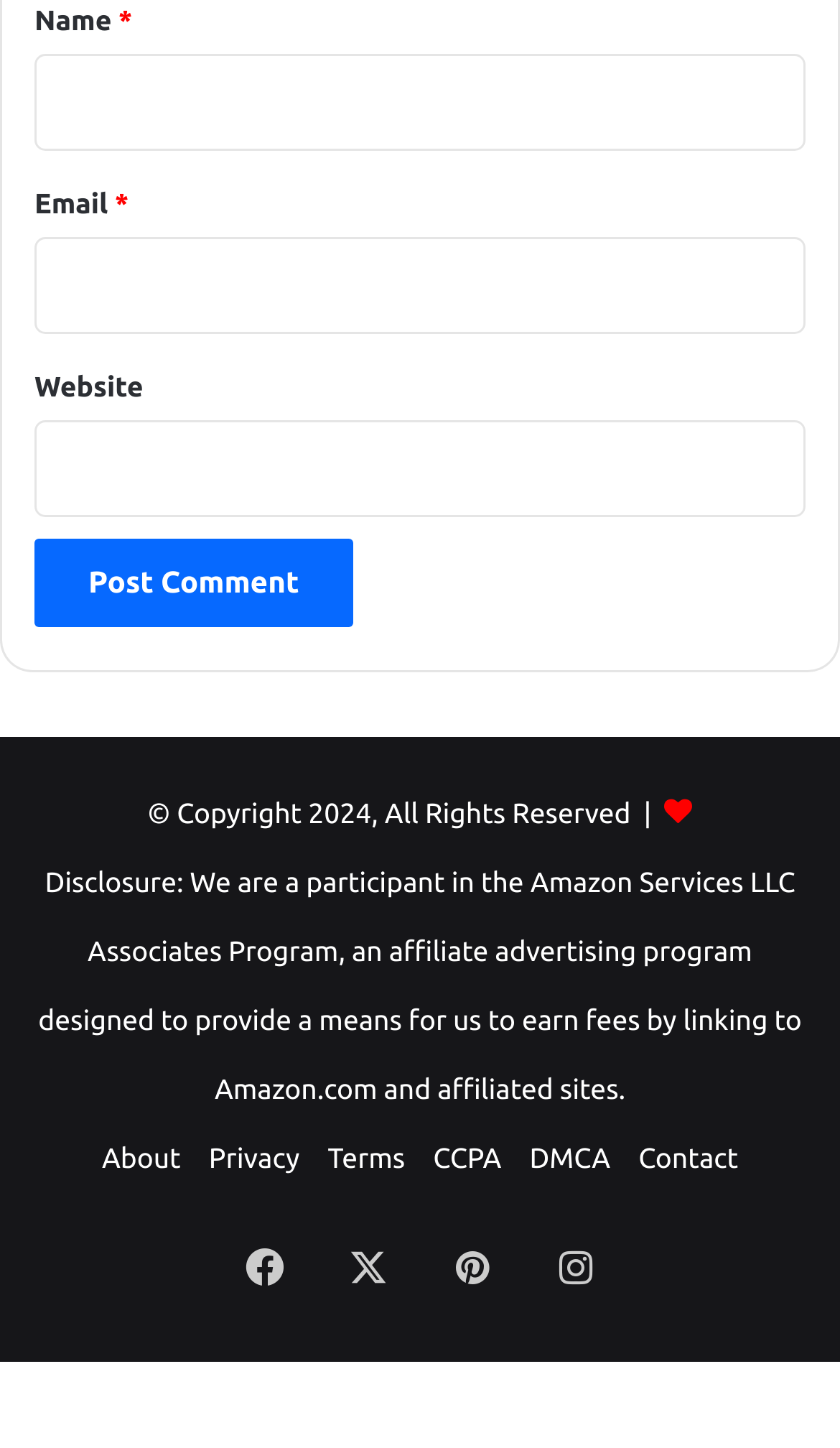Please find the bounding box for the following UI element description. Provide the coordinates in (top-left x, top-left y, bottom-right x, bottom-right y) format, with values between 0 and 1: parent_node: Name * name="author"

[0.041, 0.037, 0.959, 0.104]